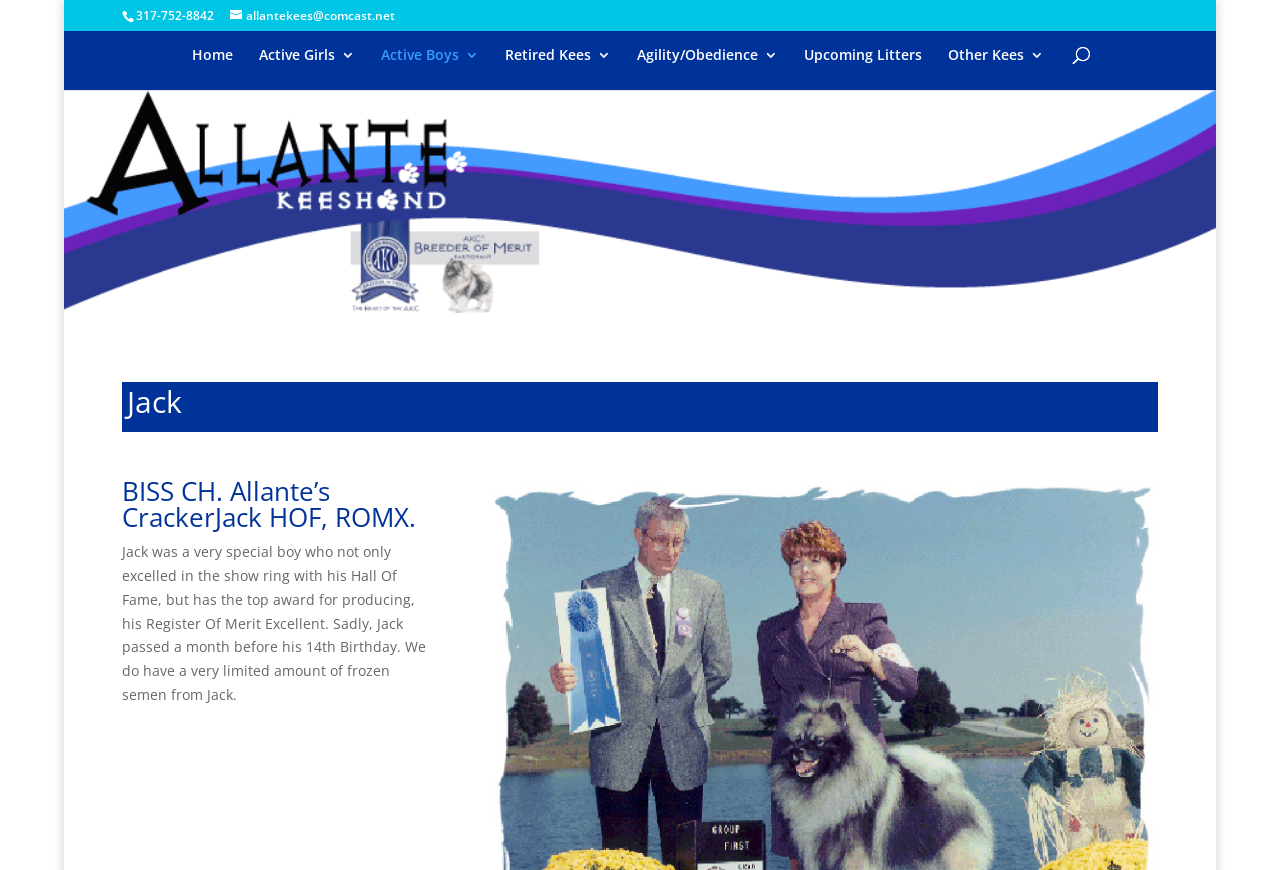What is the name of the dog?
Refer to the image and provide a one-word or short phrase answer.

Jack